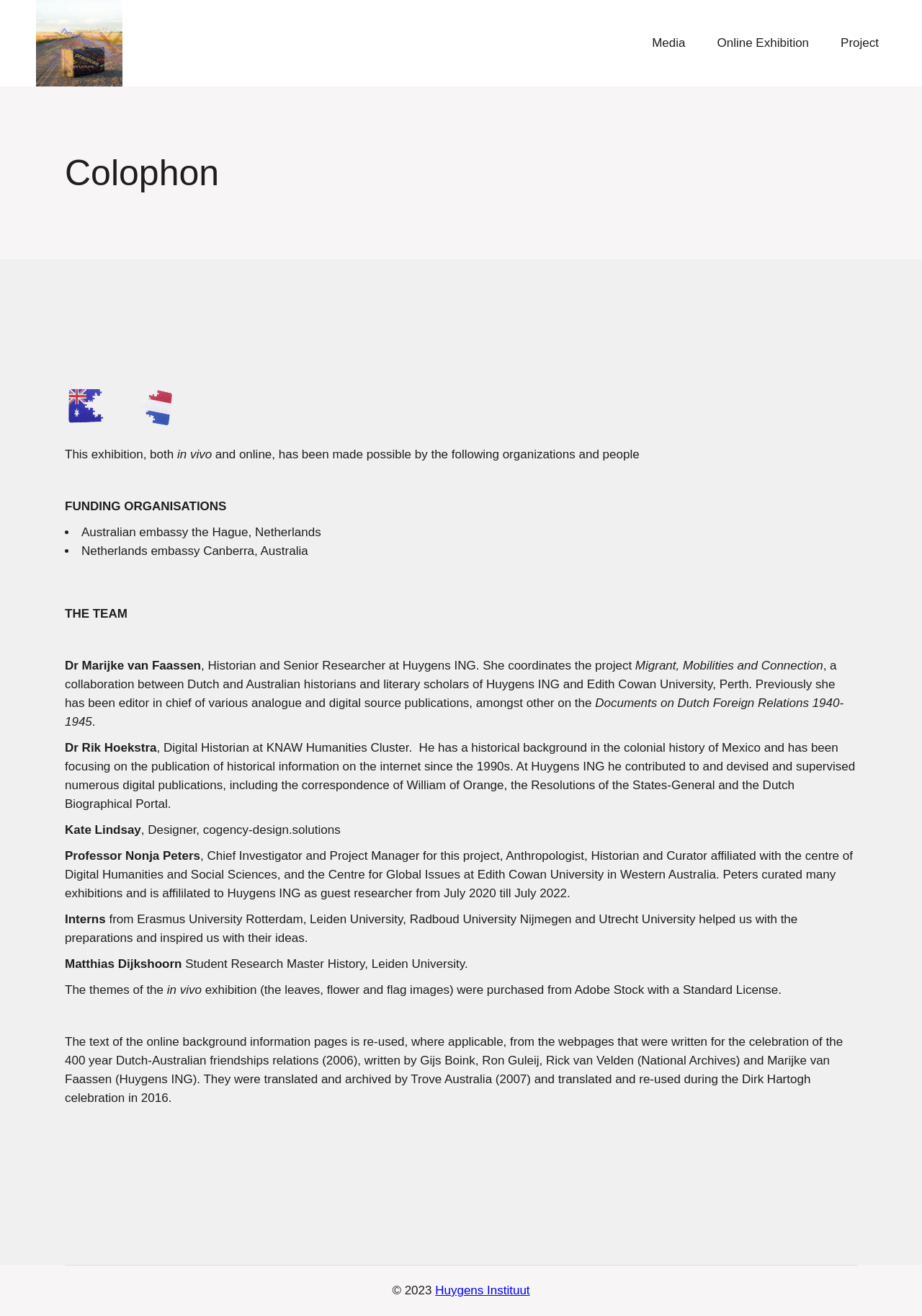Please provide a comprehensive response to the question below by analyzing the image: 
What is the name of the designer?

The name of the designer is mentioned in the text 'Kate Lindsay, Designer, cogency-design.solutions' which is located in the section 'THE TEAM'.